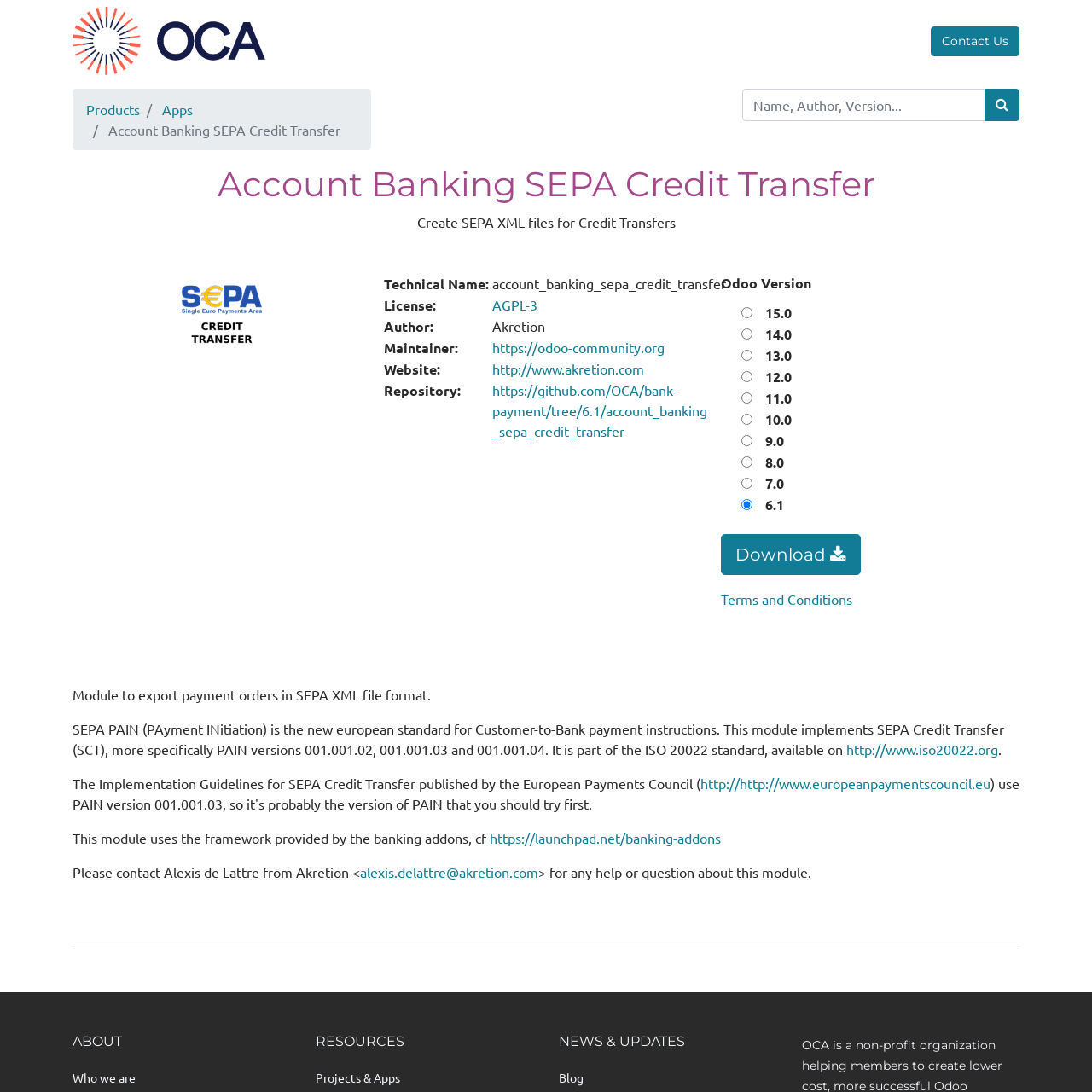What is the purpose of the module?
Can you offer a detailed and complete answer to this question?

I found the answer by looking at the StaticText element with the text 'Module to export payment orders in SEPA XML file format.' which is located at the bottom of the webpage, indicating that it is the purpose of the module.